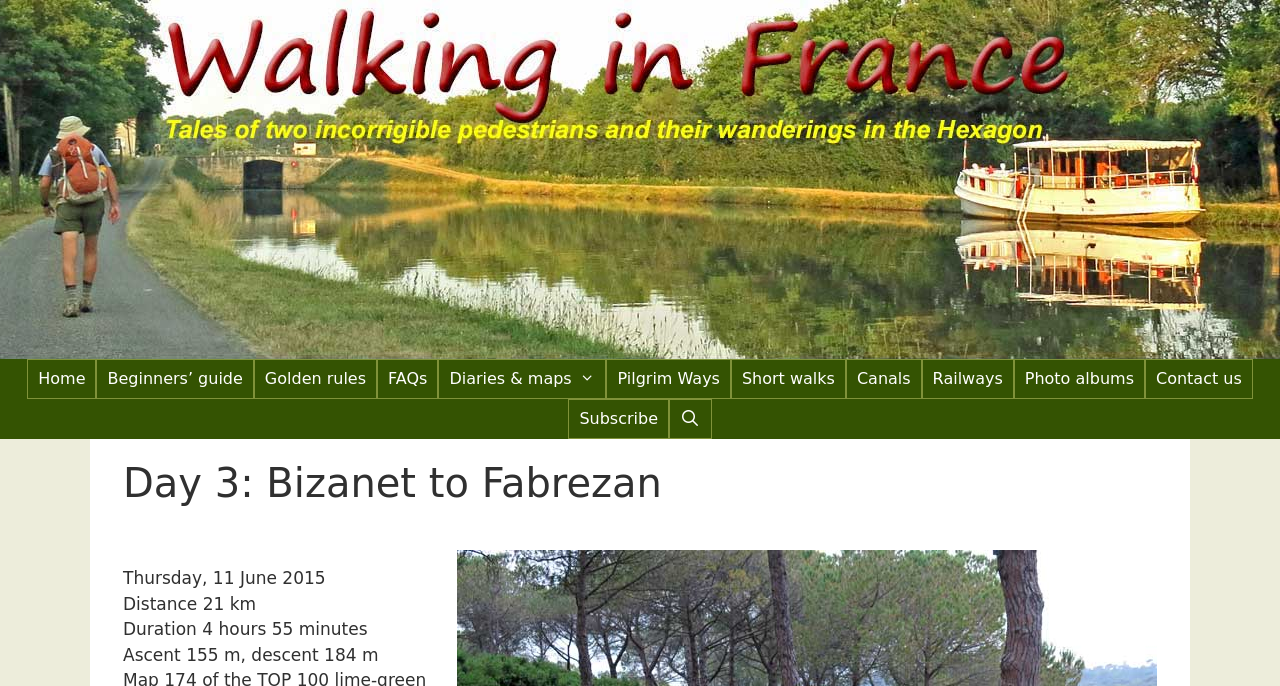Find the coordinates for the bounding box of the element with this description: "Diaries & maps".

[0.342, 0.523, 0.474, 0.582]